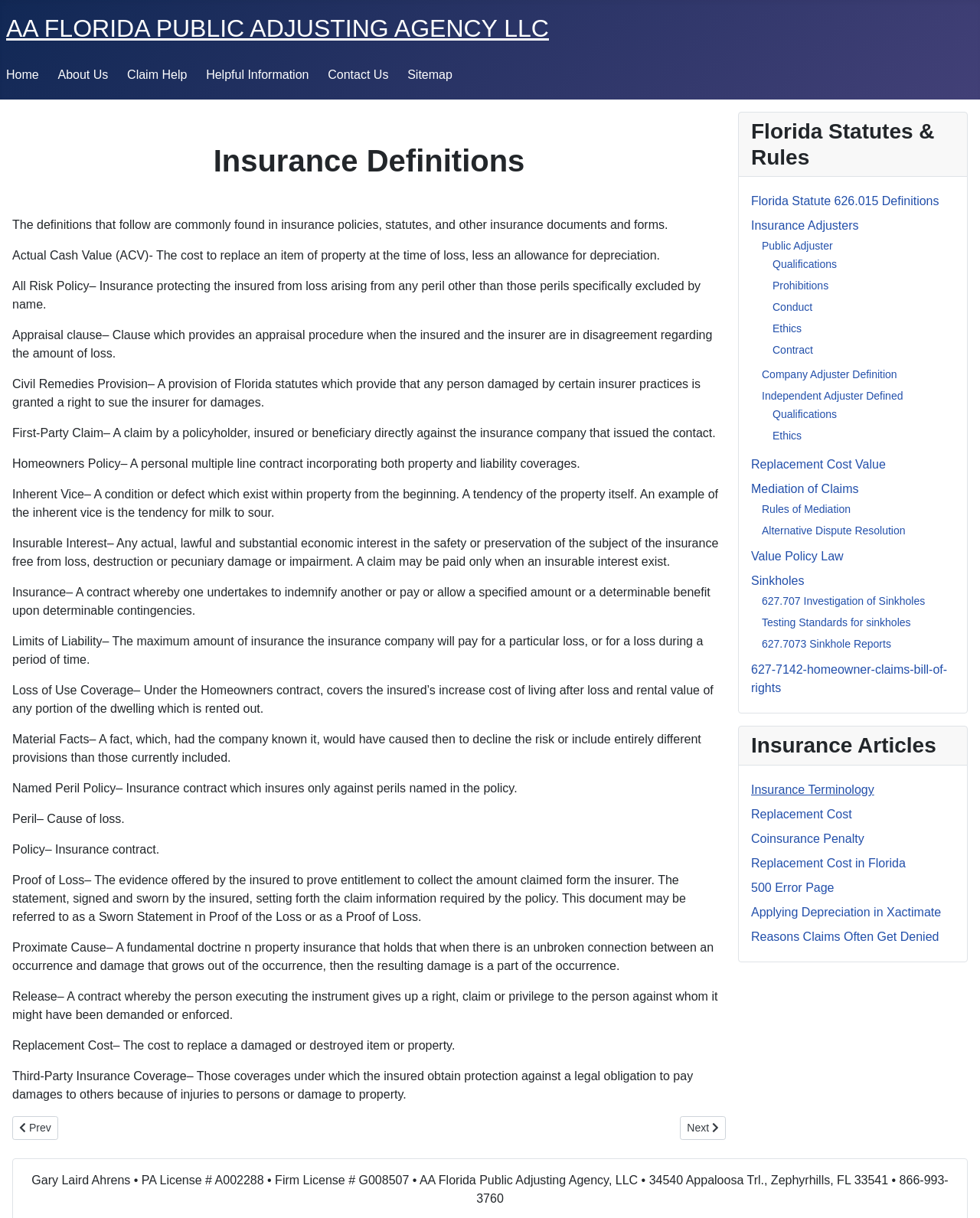Kindly determine the bounding box coordinates for the clickable area to achieve the given instruction: "Click on 'Home'".

[0.006, 0.056, 0.04, 0.067]